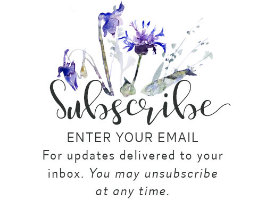What is the primary color of the watercolor flowers?
Could you give a comprehensive explanation in response to this question?

The caption describes the delicate watercolor flowers as being 'predominantly in shades of purple', implying that purple is the primary color of the flowers.